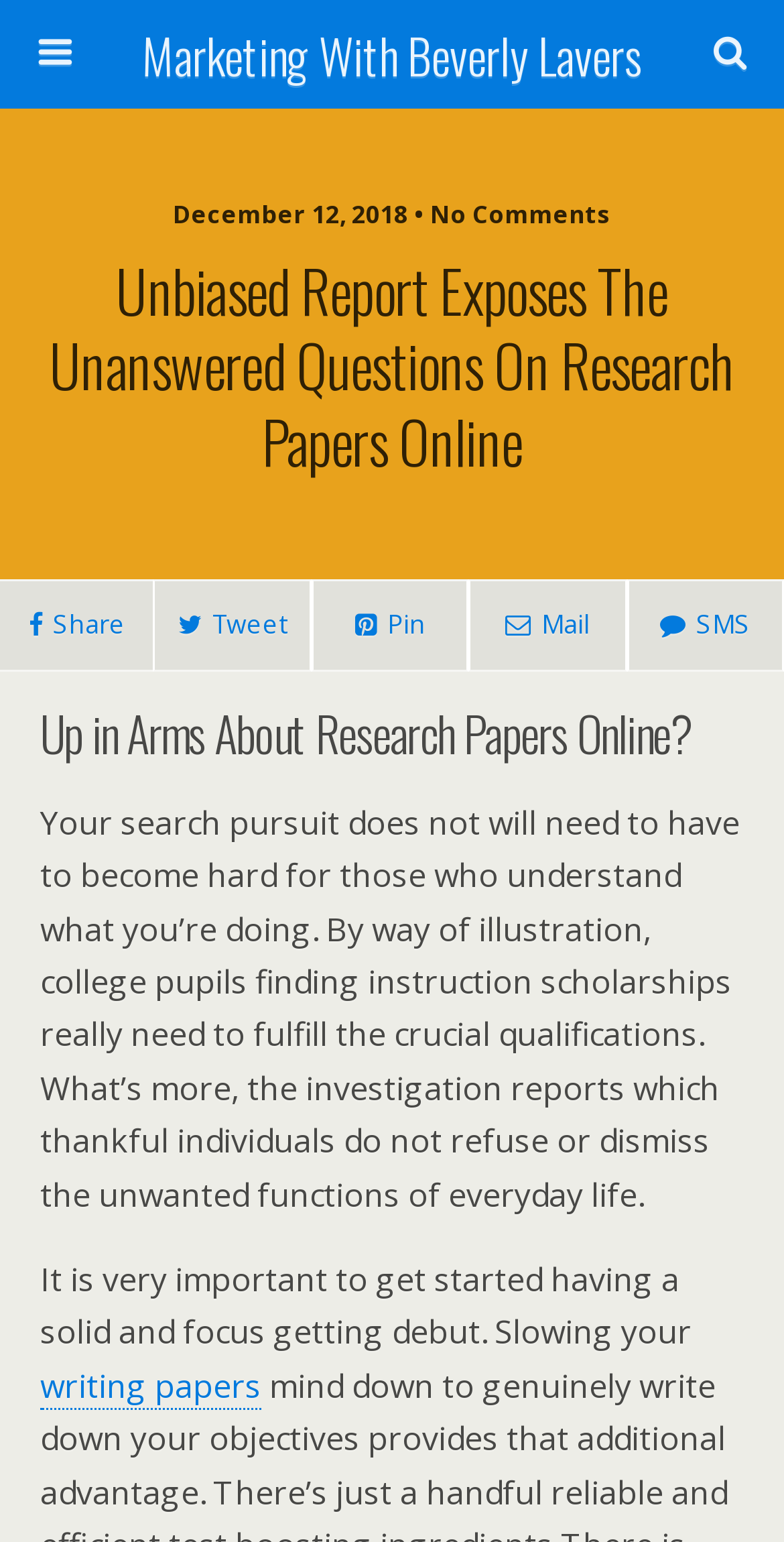Identify the bounding box coordinates of the area that should be clicked in order to complete the given instruction: "Visit Facebook page". The bounding box coordinates should be four float numbers between 0 and 1, i.e., [left, top, right, bottom].

None